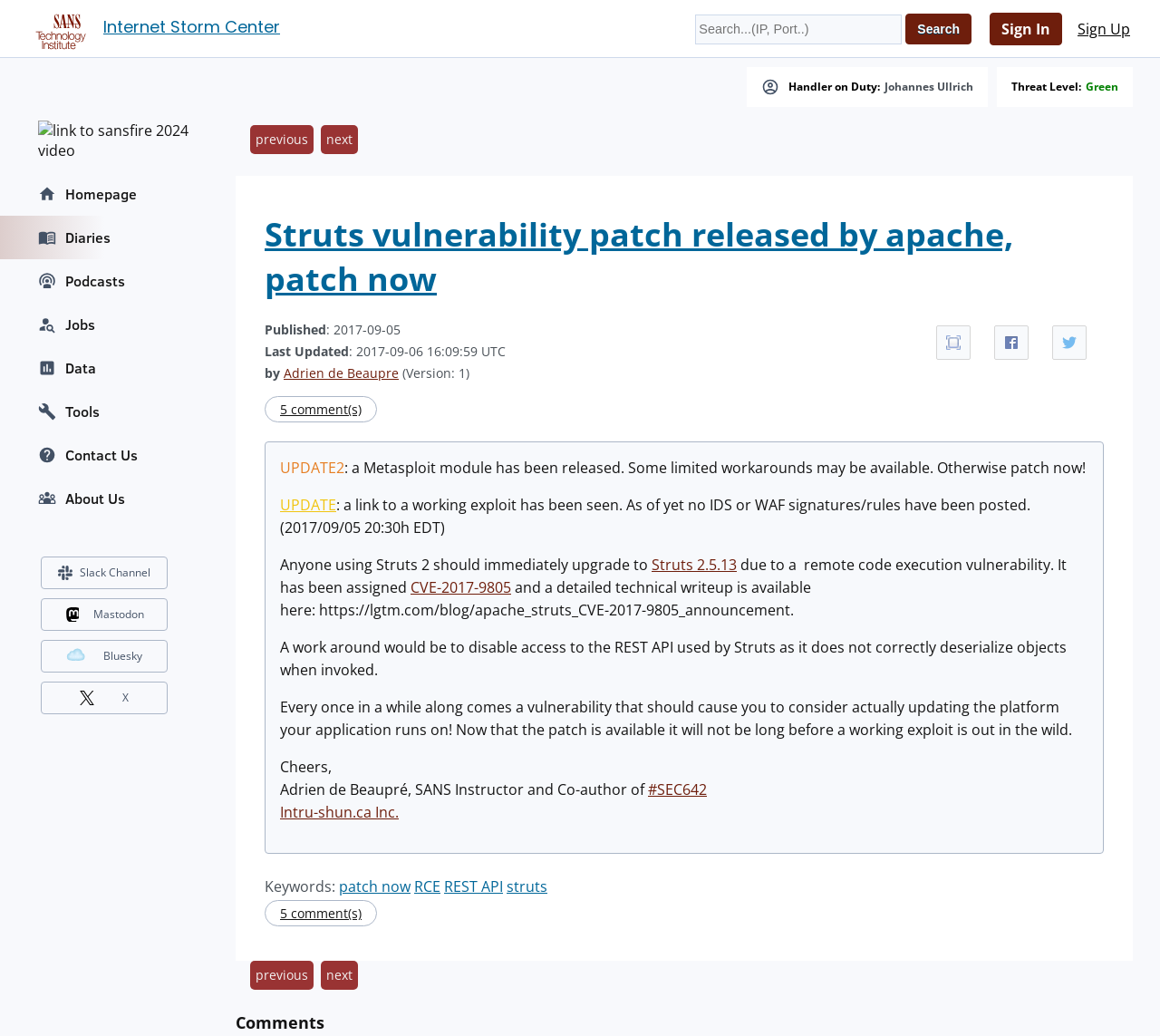Locate the bounding box coordinates of the clickable region to complete the following instruction: "View comments."

[0.203, 0.976, 0.977, 0.997]